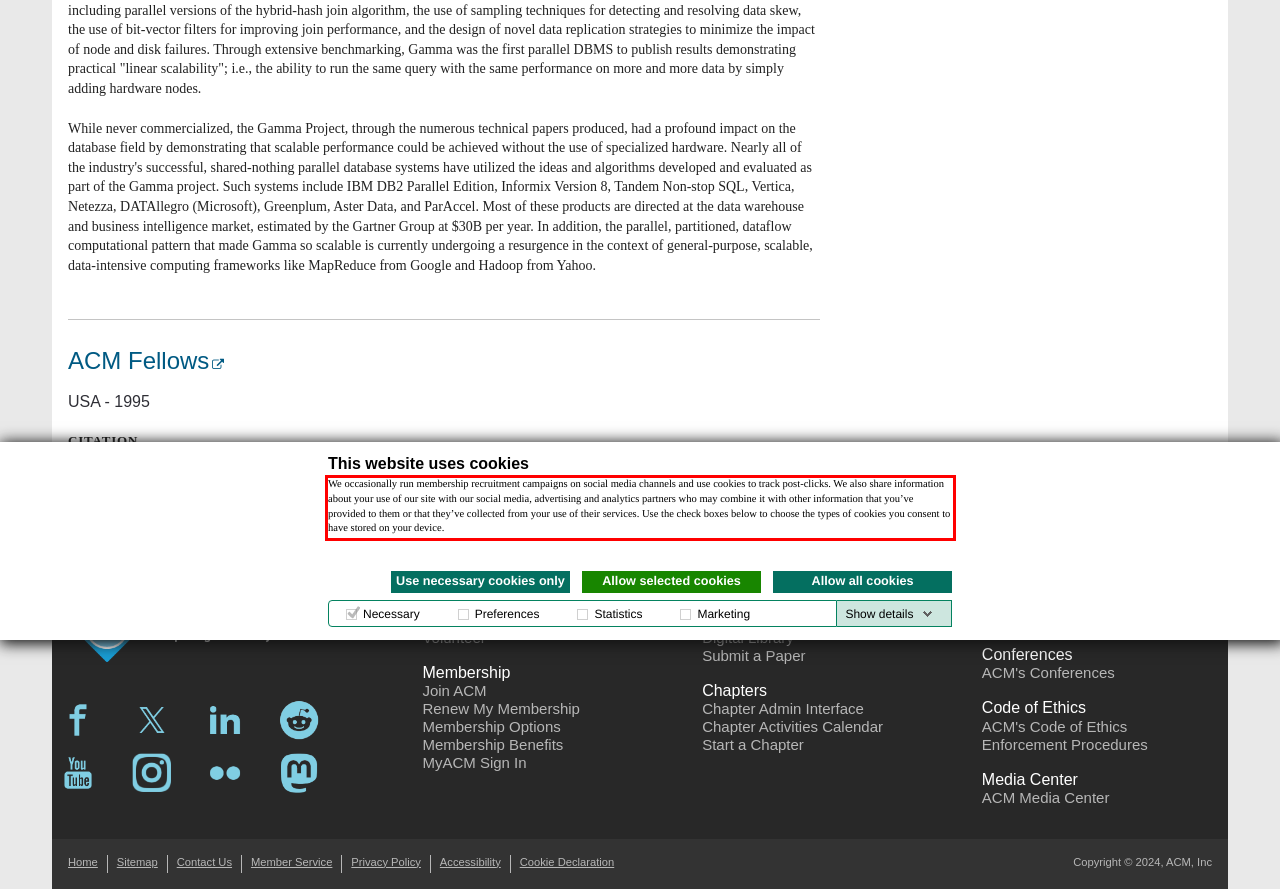Please look at the webpage screenshot and extract the text enclosed by the red bounding box.

We occasionally run membership recruitment campaigns on social media channels and use cookies to track post-clicks. We also share information about your use of our site with our social media, advertising and analytics partners who may combine it with other information that you’ve provided to them or that they’ve collected from your use of their services. Use the check boxes below to choose the types of cookies you consent to have stored on your device.